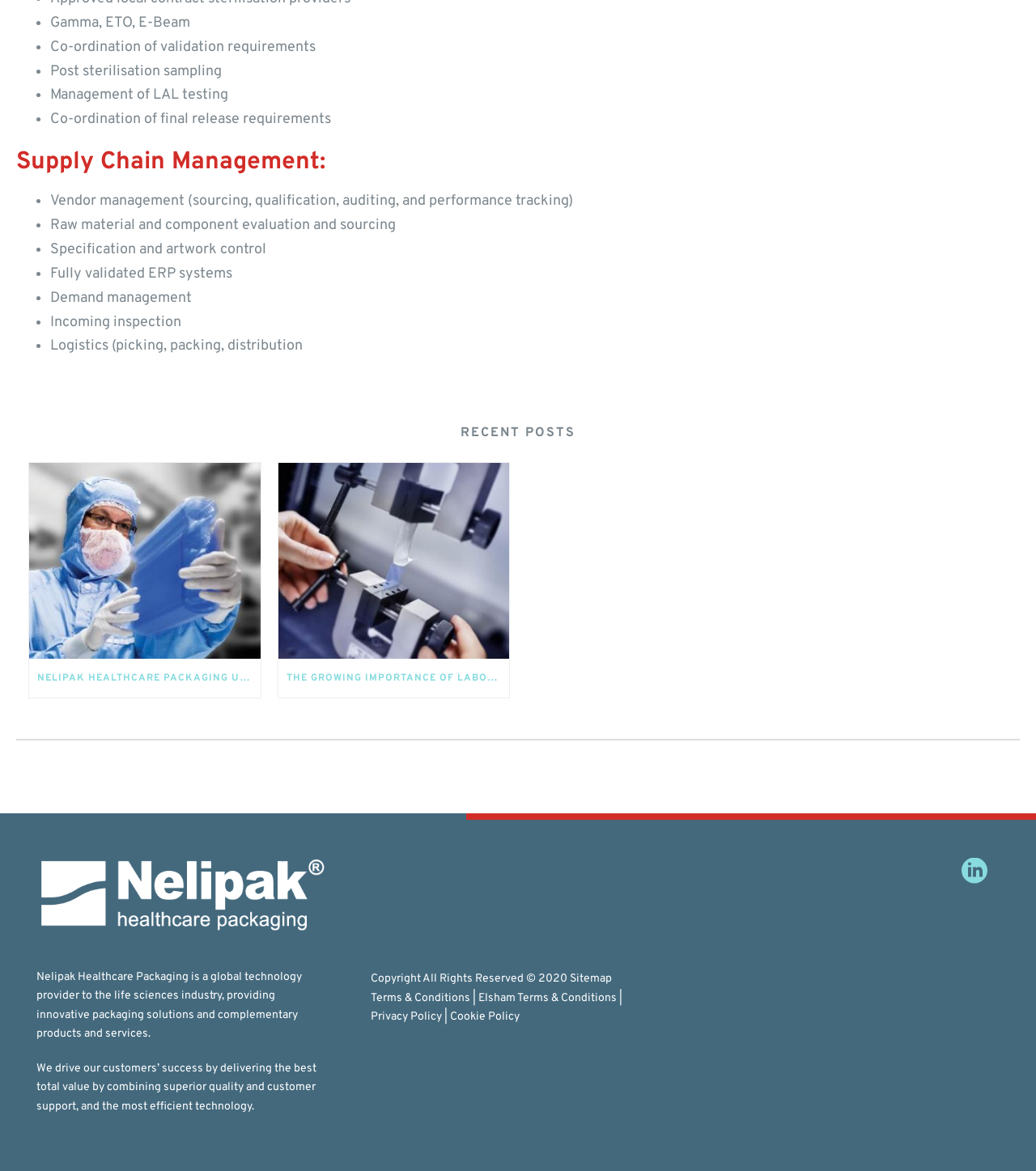Determine the bounding box for the HTML element described here: "Terms & Conditions". The coordinates should be given as [left, top, right, bottom] with each number being a float between 0 and 1.

[0.358, 0.846, 0.454, 0.858]